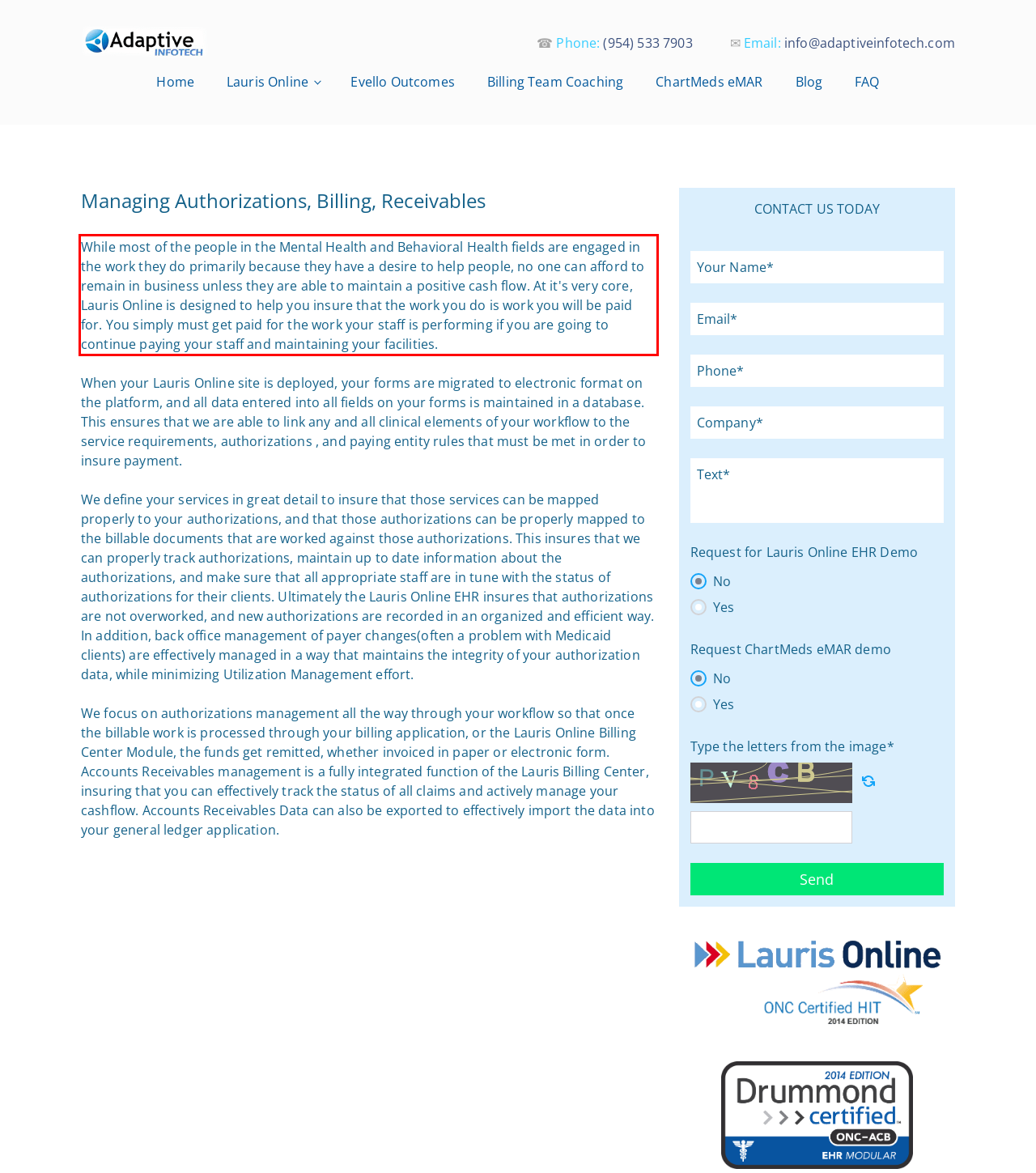Please look at the webpage screenshot and extract the text enclosed by the red bounding box.

While most of the people in the Mental Health and Behavioral Health fields are engaged in the work they do primarily because they have a desire to help people, no one can afford to remain in business unless they are able to maintain a positive cash flow. At it's very core, Lauris Online is designed to help you insure that the work you do is work you will be paid for. You simply must get paid for the work your staff is performing if you are going to continue paying your staff and maintaining your facilities.